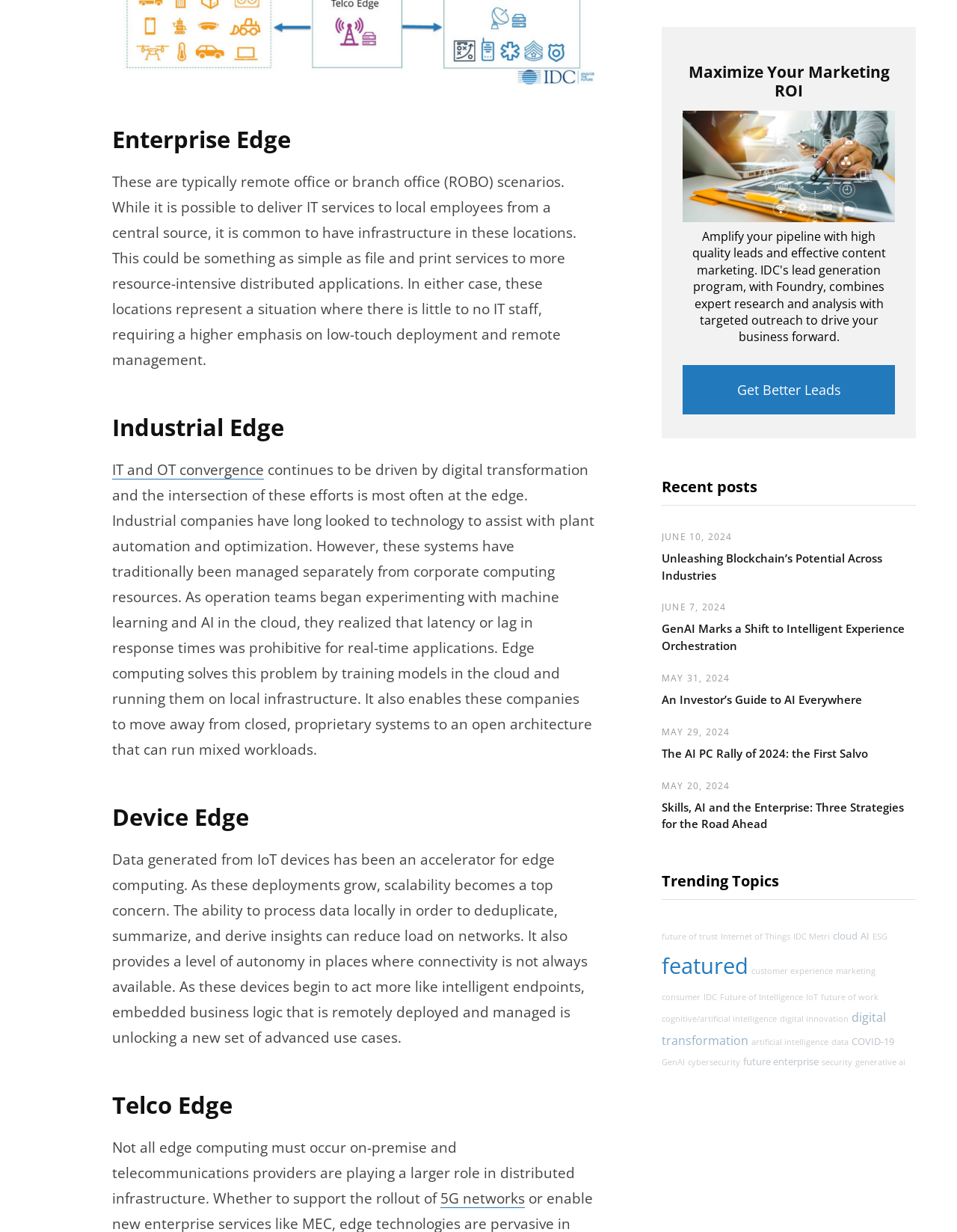Identify the coordinates of the bounding box for the element described below: "COVID-19". Return the coordinates as four float numbers between 0 and 1: [left, top, right, bottom].

[0.89, 0.84, 0.934, 0.85]